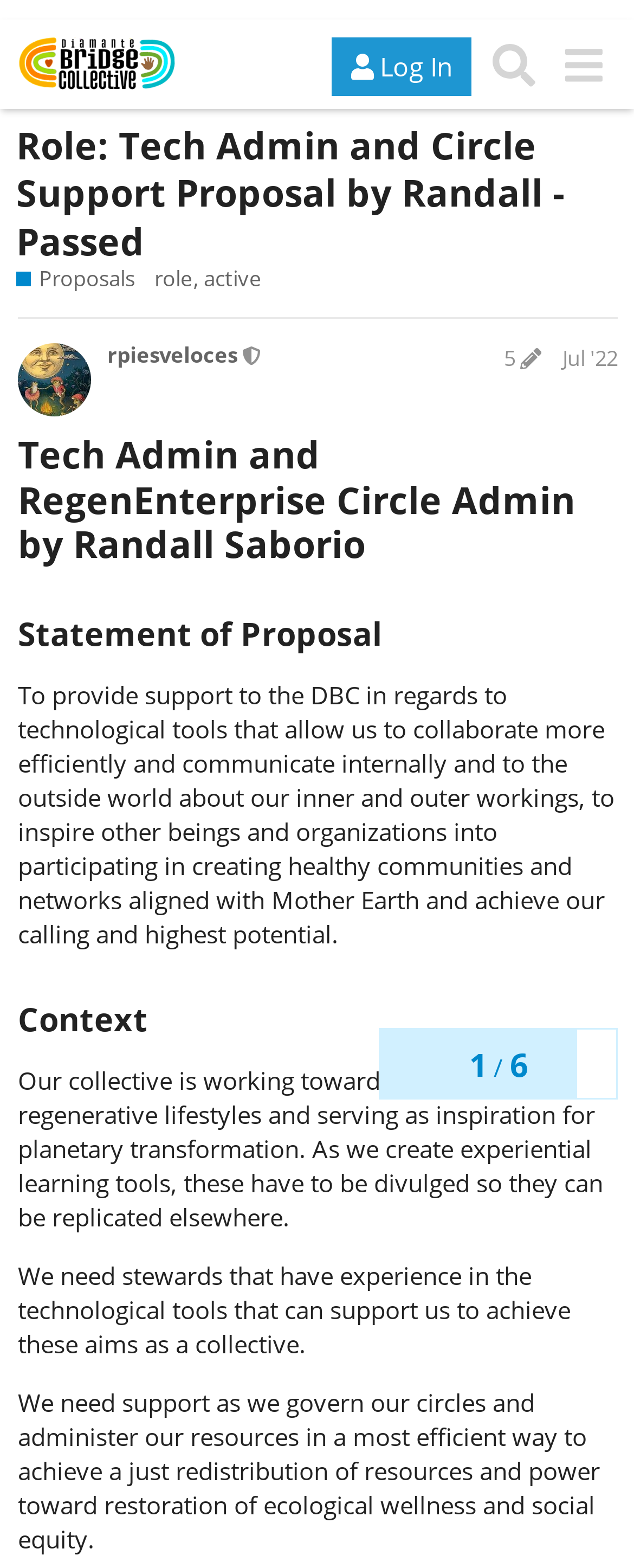Please specify the bounding box coordinates of the clickable region to carry out the following instruction: "Check the topic progress". The coordinates should be four float numbers between 0 and 1, in the format [left, top, right, bottom].

[0.597, 0.643, 0.974, 0.689]